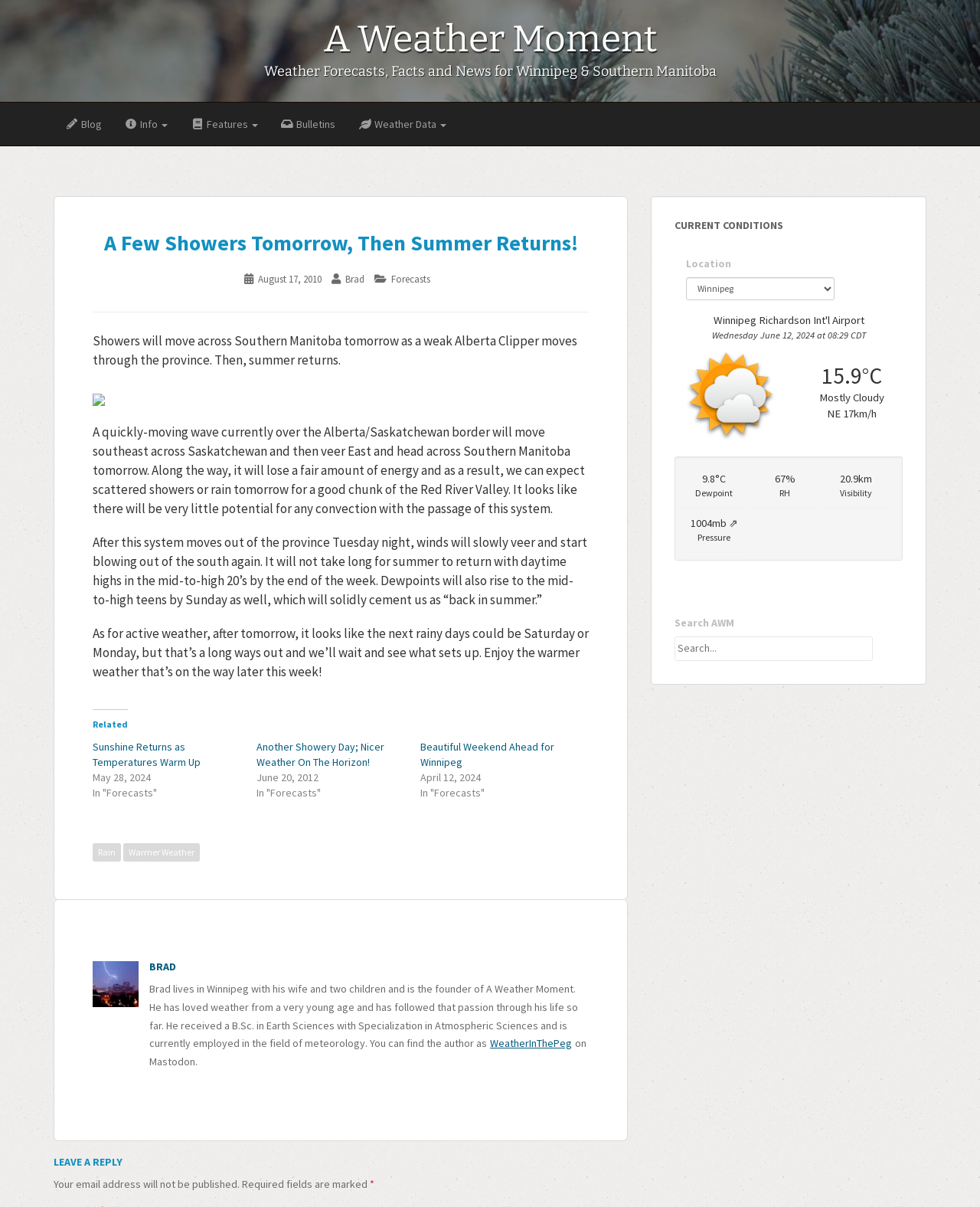What is the pressure?
Please describe in detail the information shown in the image to answer the question.

I found the pressure by looking at the 'CURRENT CONDITIONS' section, where it is displayed as '1004mb ⇗'.